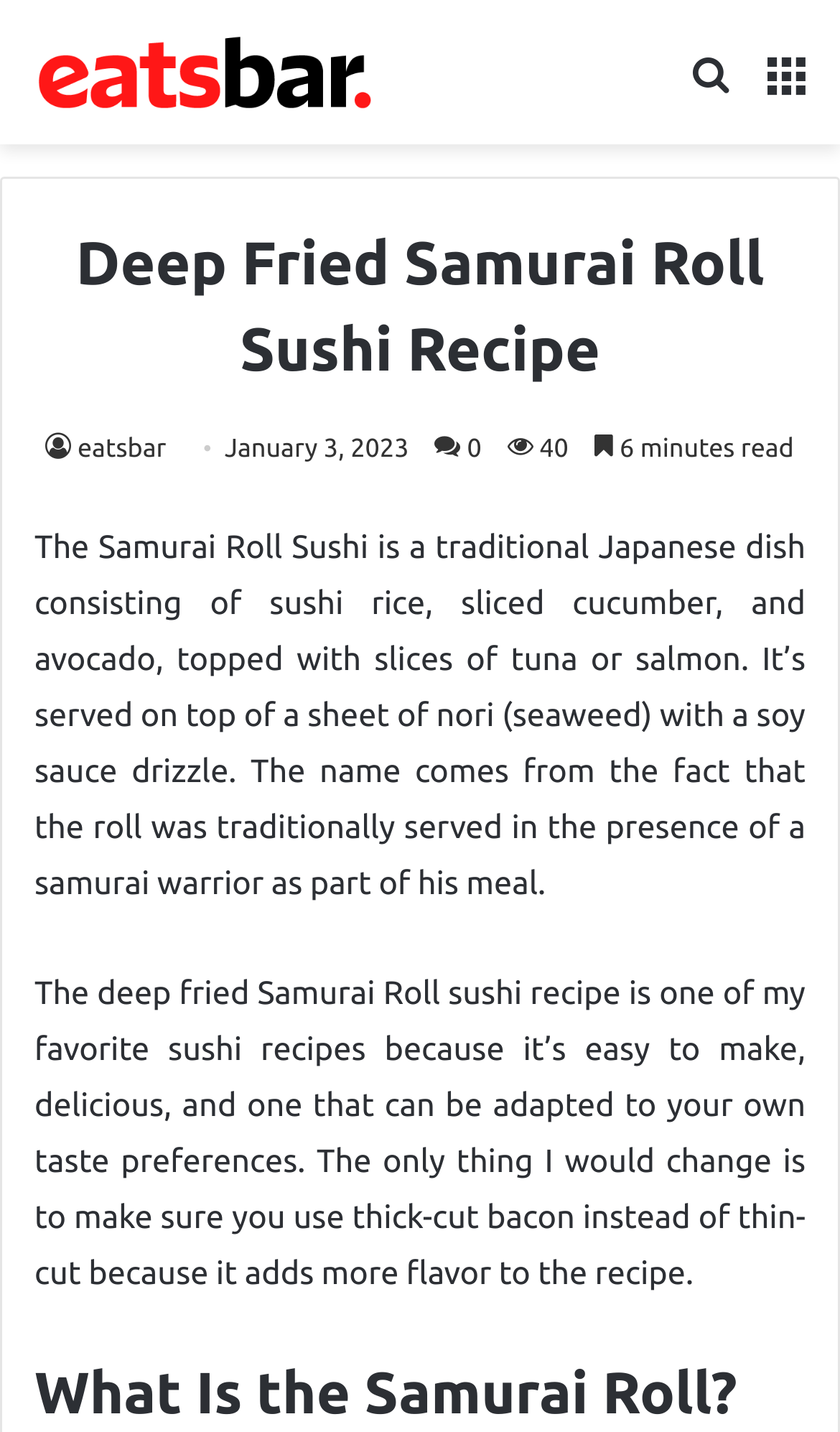Using the webpage screenshot, locate the HTML element that fits the following description and provide its bounding box: "Horse Aprons".

None